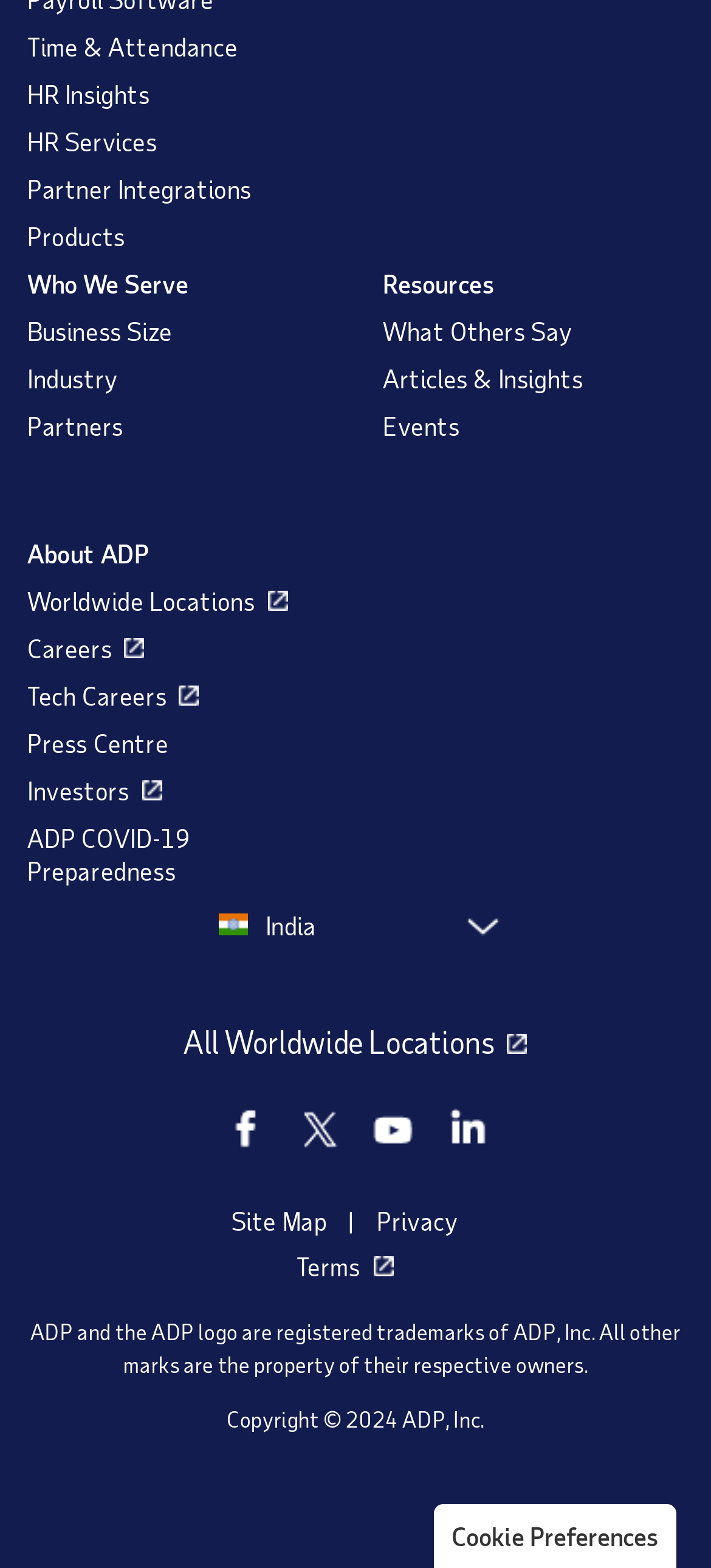Answer the following in one word or a short phrase: 
What is the first link on the top left?

Time & Attendance